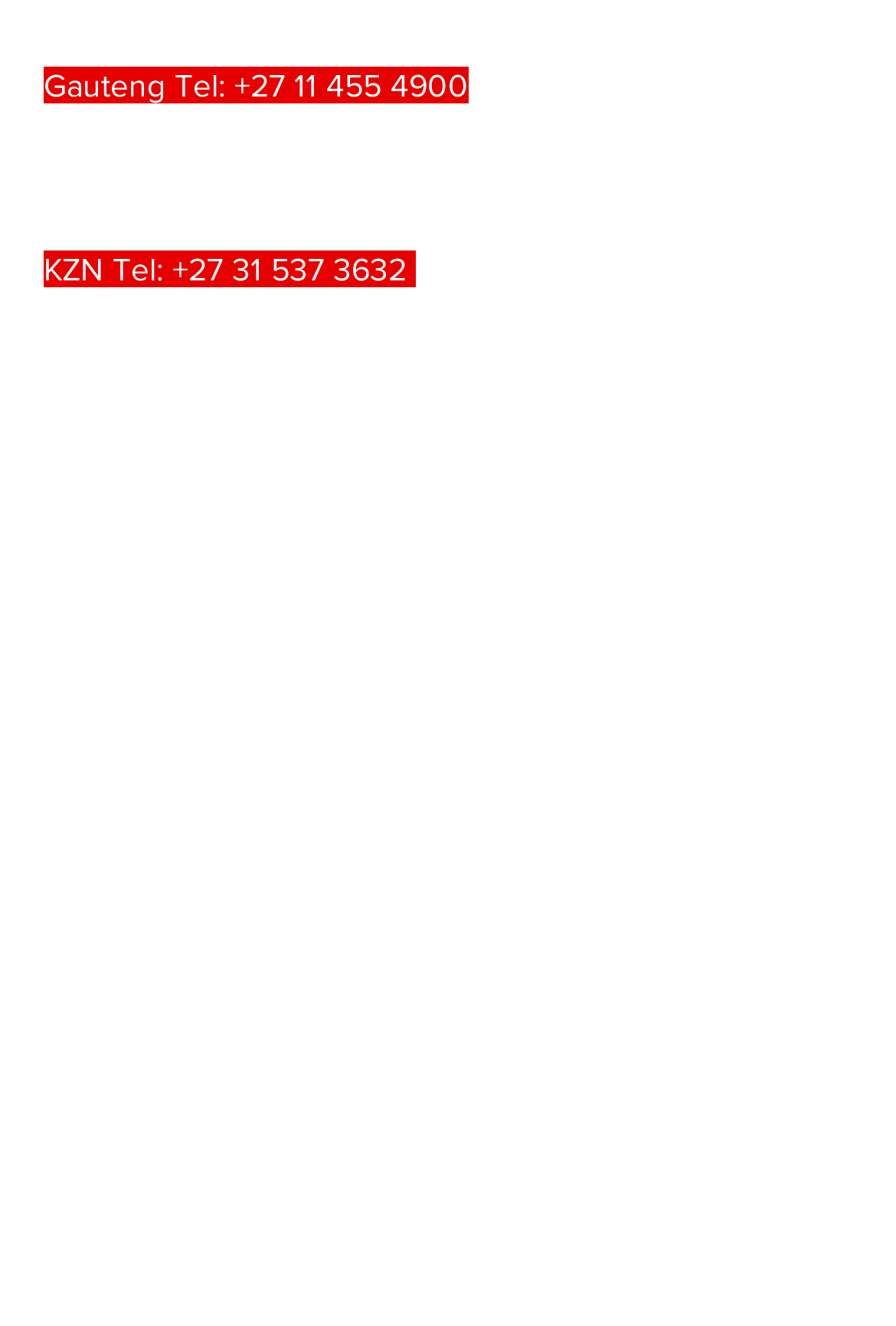Based on the element description: "+27 31 537 3632", identify the UI element and provide its bounding box coordinates. Use four float numbers between 0 and 1, [left, top, right, bottom].

[0.192, 0.189, 0.454, 0.217]